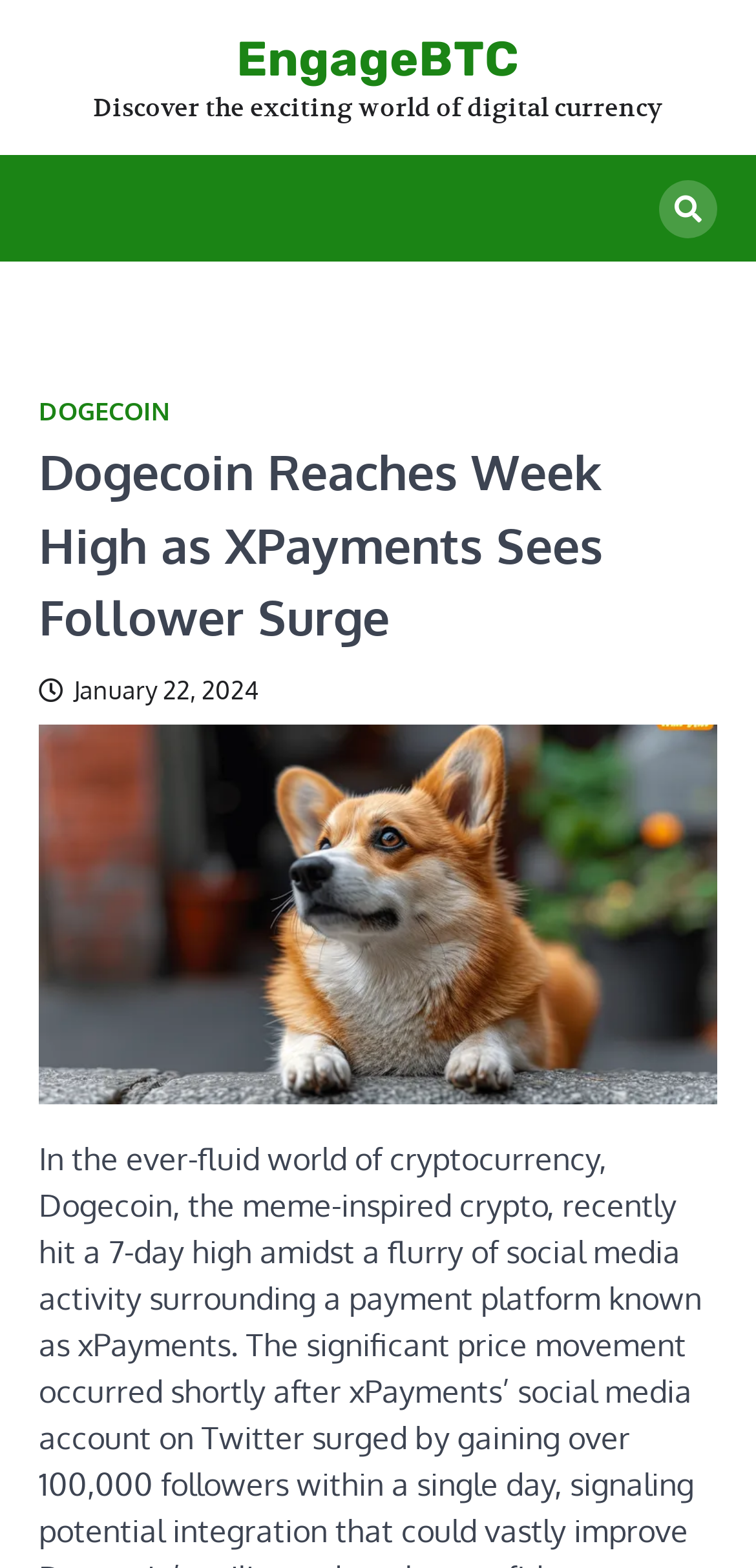What is the name of the website?
Answer the question using a single word or phrase, according to the image.

EngageBTC